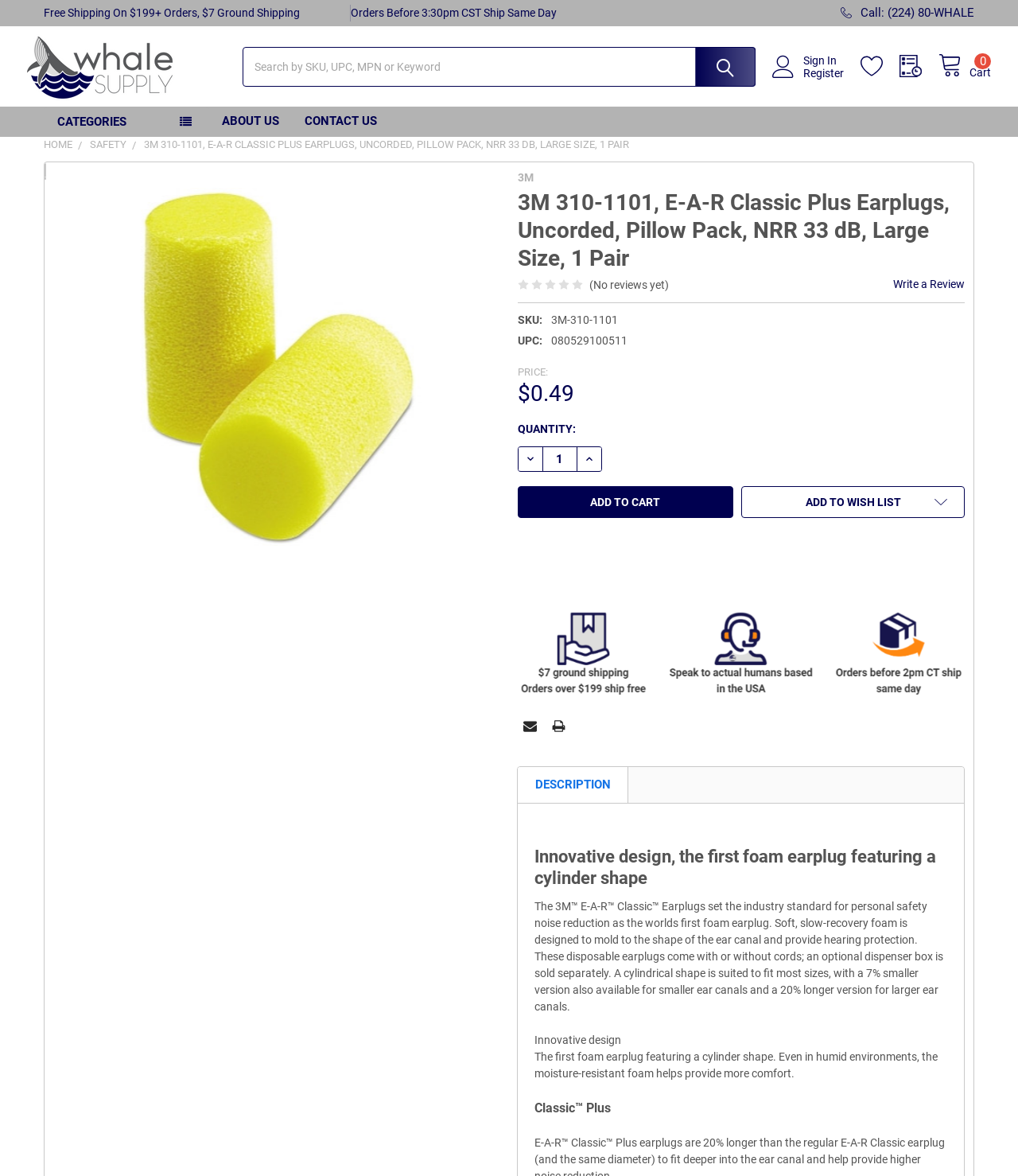Provide an in-depth caption for the elements present on the webpage.

The webpage is an e-commerce product page for Whale Supply, an industrial, electrical, and tool supply company. At the top of the page, there is a navigation bar with links to "Home", "Safety", and "About Us", as well as a search bar and a cart icon. Below the navigation bar, there are two promotional messages: "Free Shipping On $199+ Orders, $7 Ground Shipping" and "Orders Before 3:30pm CST Ship Same Day".

The main content of the page is dedicated to a product, the 3M 310-1101 E-A-R Classic Plus Earplugs. There is a large image of the product, accompanied by a product description, specifications, and customer reviews. The product description is divided into sections, including "Description", "Specifications", and "Reviews". The specifications section lists the product's features, such as its SKU, UPC, and price.

Below the product description, there are buttons to add the product to the cart, increase or decrease the quantity, and add it to a wishlist. There is also a section titled "Frequently Bought Together" with a "Select All" and "Add Selected to Cart" buttons.

Further down the page, there is a section with links to "Email" and "Print" the product information, as well as a section titled "Whale Supply Values" with an image and a link. The page also features a section with a detailed product description, including its innovative design and features.

Overall, the webpage is well-organized and easy to navigate, with clear and concise product information and calls-to-action to facilitate purchases.